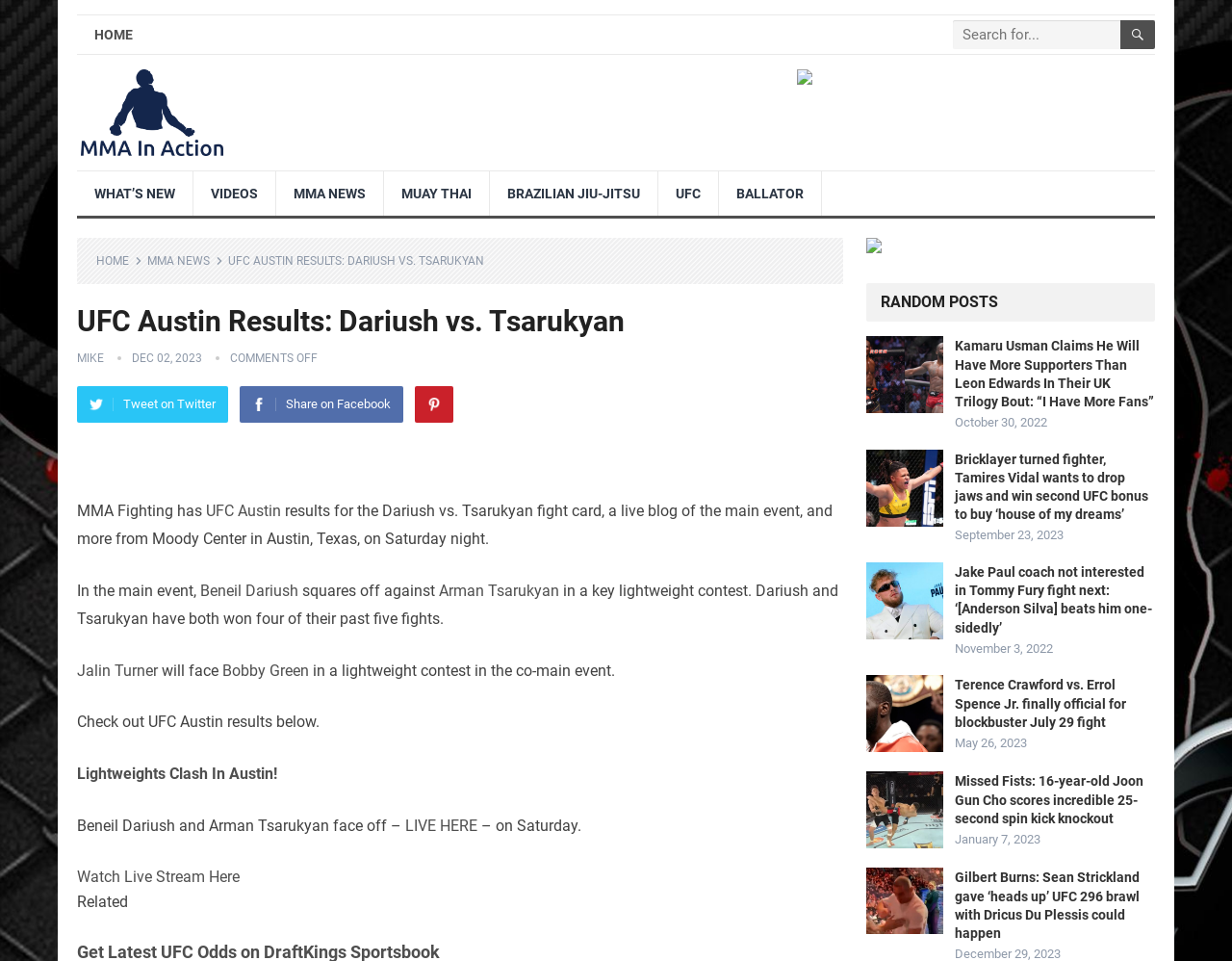What is the name of the social media platform with a bird logo?
Answer briefly with a single word or phrase based on the image.

Twitter